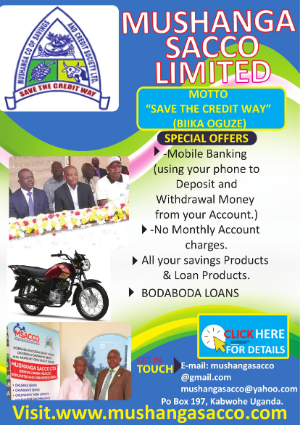Offer an in-depth caption for the image presented.

The image features a promotional banner for Mushanga Sacco Limited, showcasing various services and special offers. At the top of the banner, the organization's logo is presented alongside their motto, "SAVE THE CREDIT WAY" (translated as "BIIKA OGUZE"). The banner highlights key offerings, including mobile banking options that allow users to deposit and withdraw money using their phones, alongside the benefits of having no monthly account charges. Additional offerings such as savings products and loan options, including Bobada loans, are also emphasized. 

At the bottom, contact information invites potential customers to get in touch via email or visit their website for more details. The overall design uses vibrant colors and clear typography to effectively communicate the services available to the community in Kabwohe, Uganda.